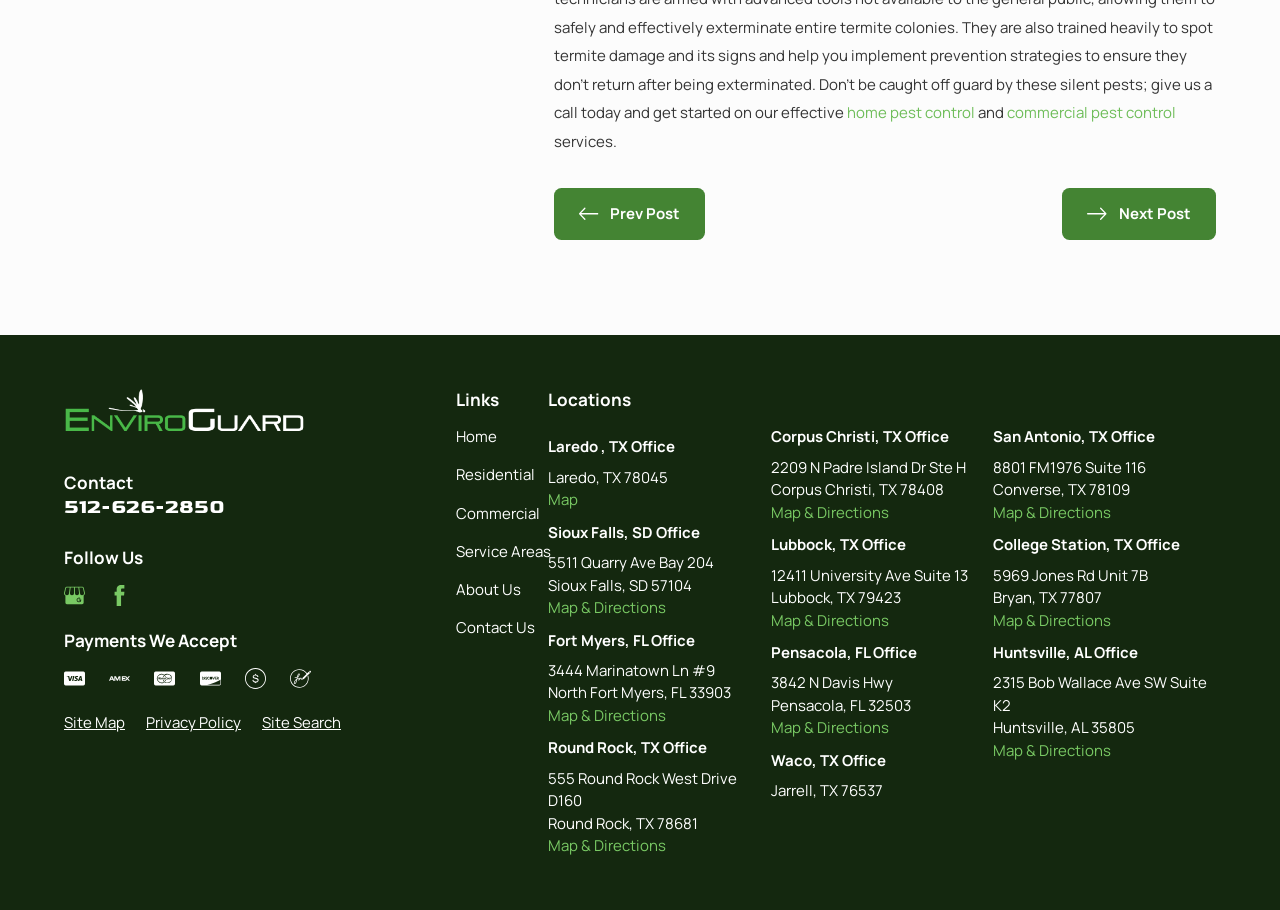What is the purpose of the 'Map & Directions' links?
Ensure your answer is thorough and detailed.

The 'Map & Directions' links are present next to each office location, suggesting that their purpose is to provide location information and directions to the offices.